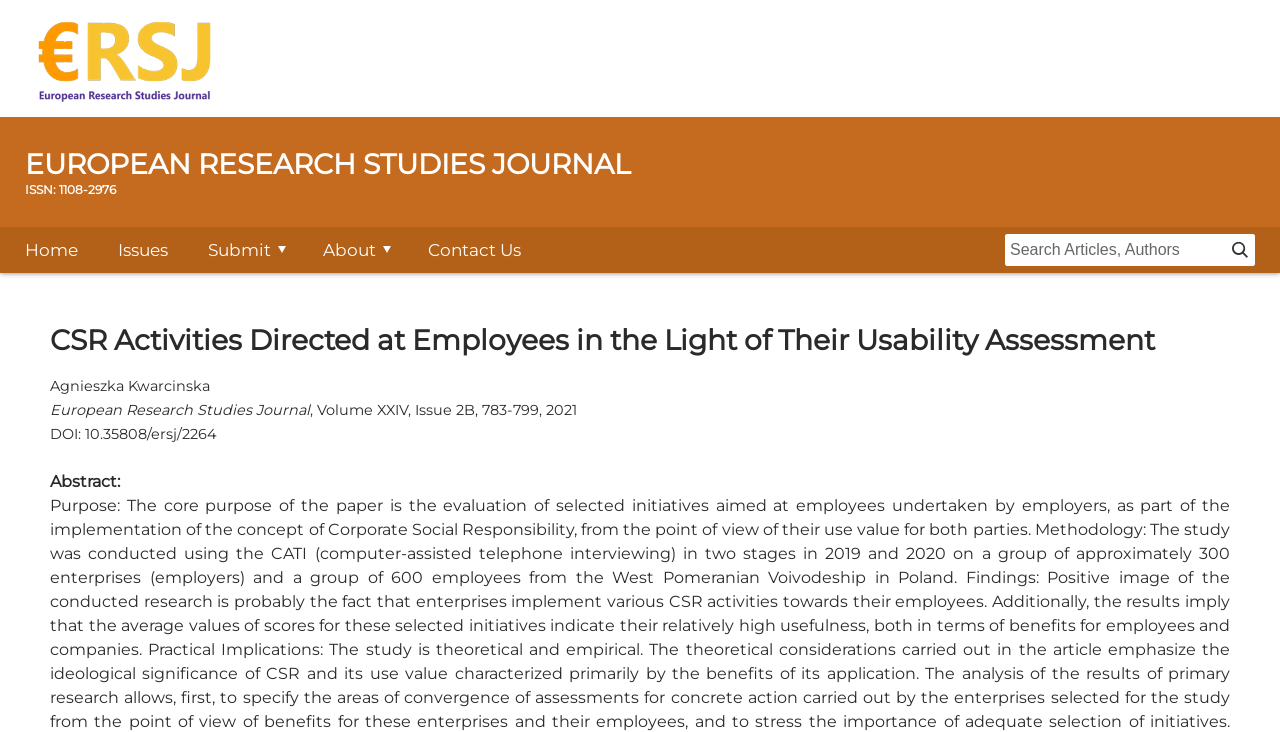Kindly provide the bounding box coordinates of the section you need to click on to fulfill the given instruction: "view submission guidelines".

[0.727, 0.41, 1.0, 0.472]